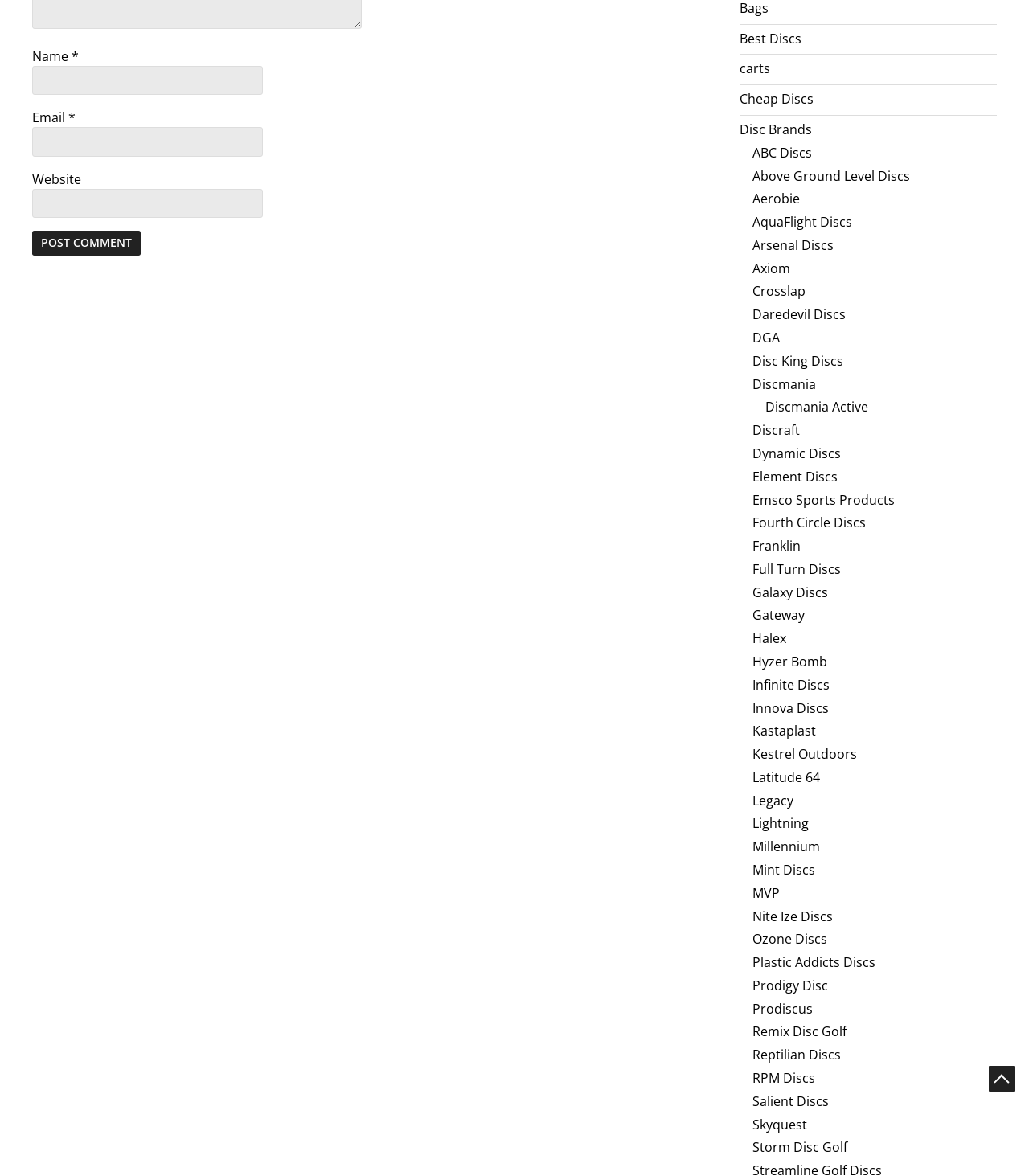Locate the bounding box of the UI element based on this description: "Above Ground Level Discs". Provide four float numbers between 0 and 1 as [left, top, right, bottom].

[0.731, 0.142, 0.884, 0.157]